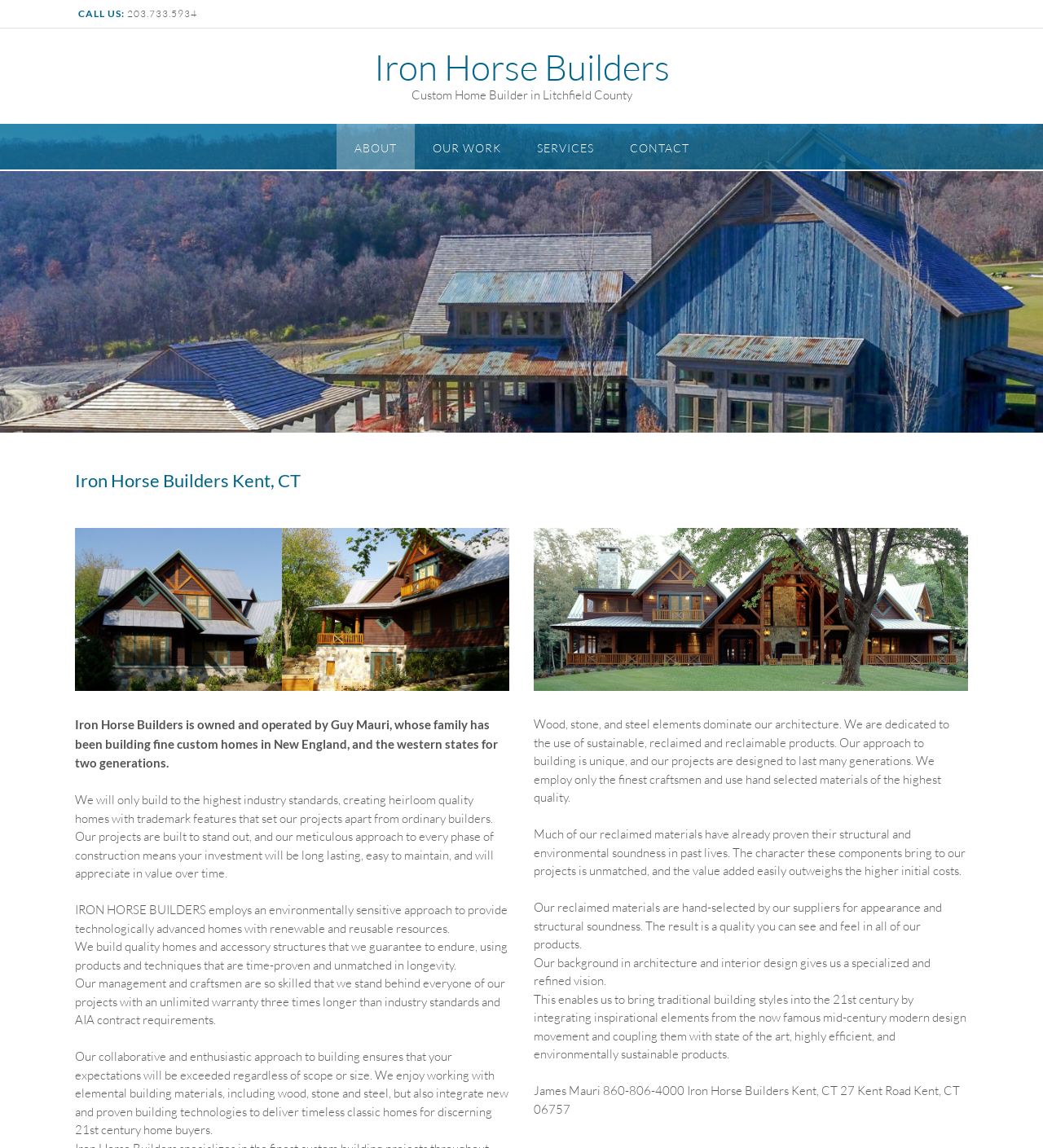Determine the bounding box coordinates in the format (top-left x, top-left y, bottom-right x, bottom-right y). Ensure all values are floating point numbers between 0 and 1. Identify the bounding box of the UI element described by: Iron Horse Builders

[0.358, 0.044, 0.642, 0.072]